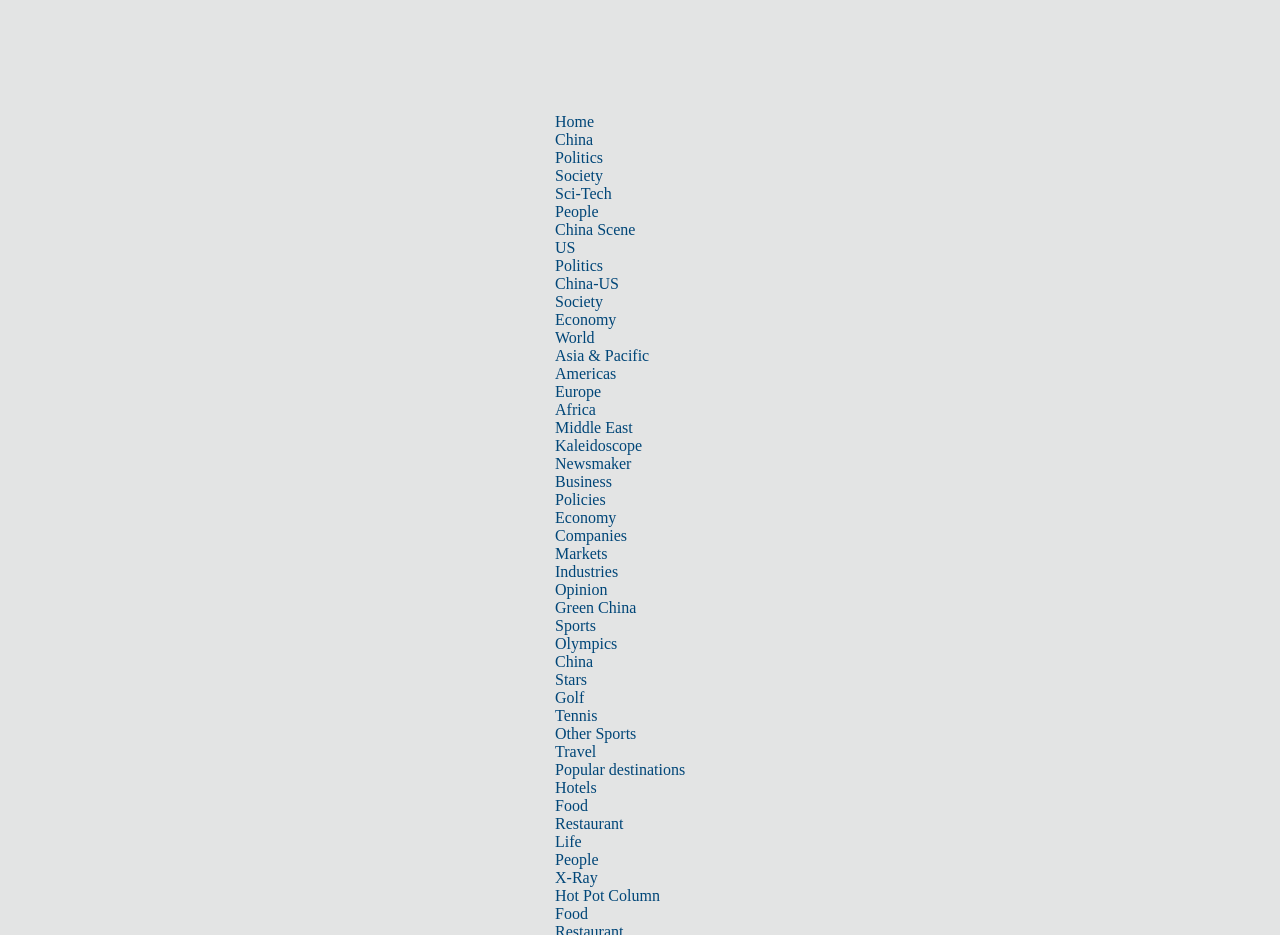How many links are there in the top navigation bar?
Analyze the image and provide a thorough answer to the question.

By counting the number of links in the top navigation bar, I found 24 links, including 'Home', 'China', 'Politics', and so on, each with its own bounding box coordinates and text description.